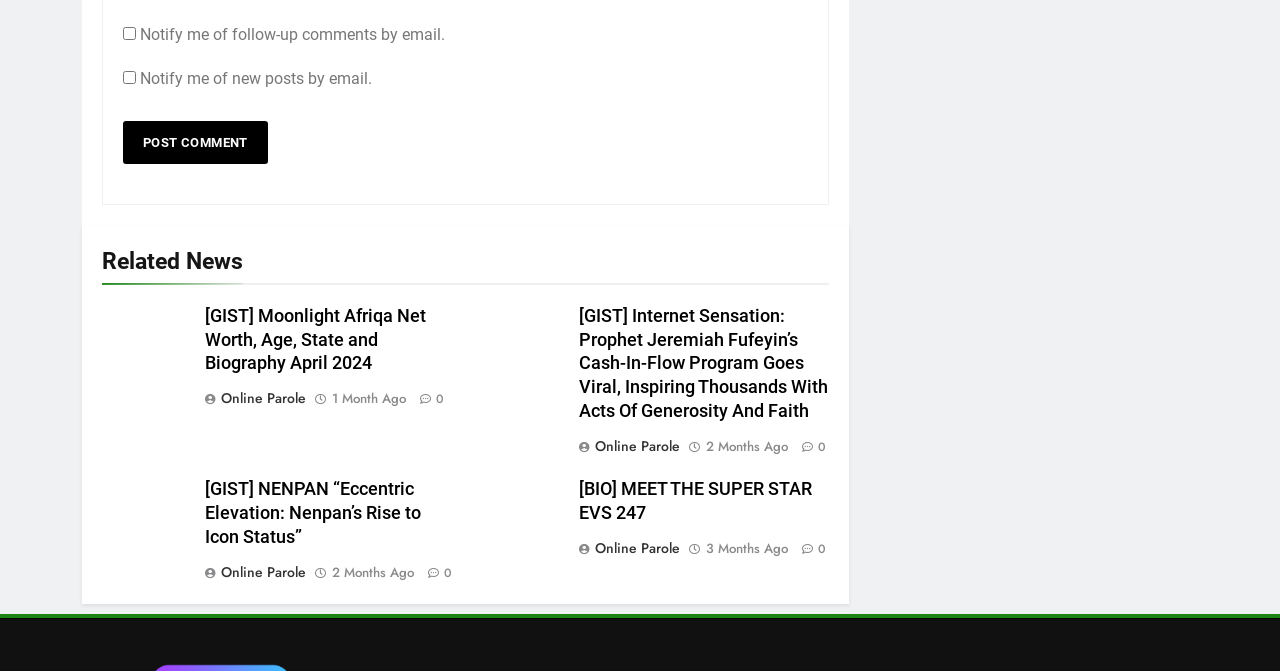How many checkboxes are on this webpage?
Answer the question with a single word or phrase, referring to the image.

2